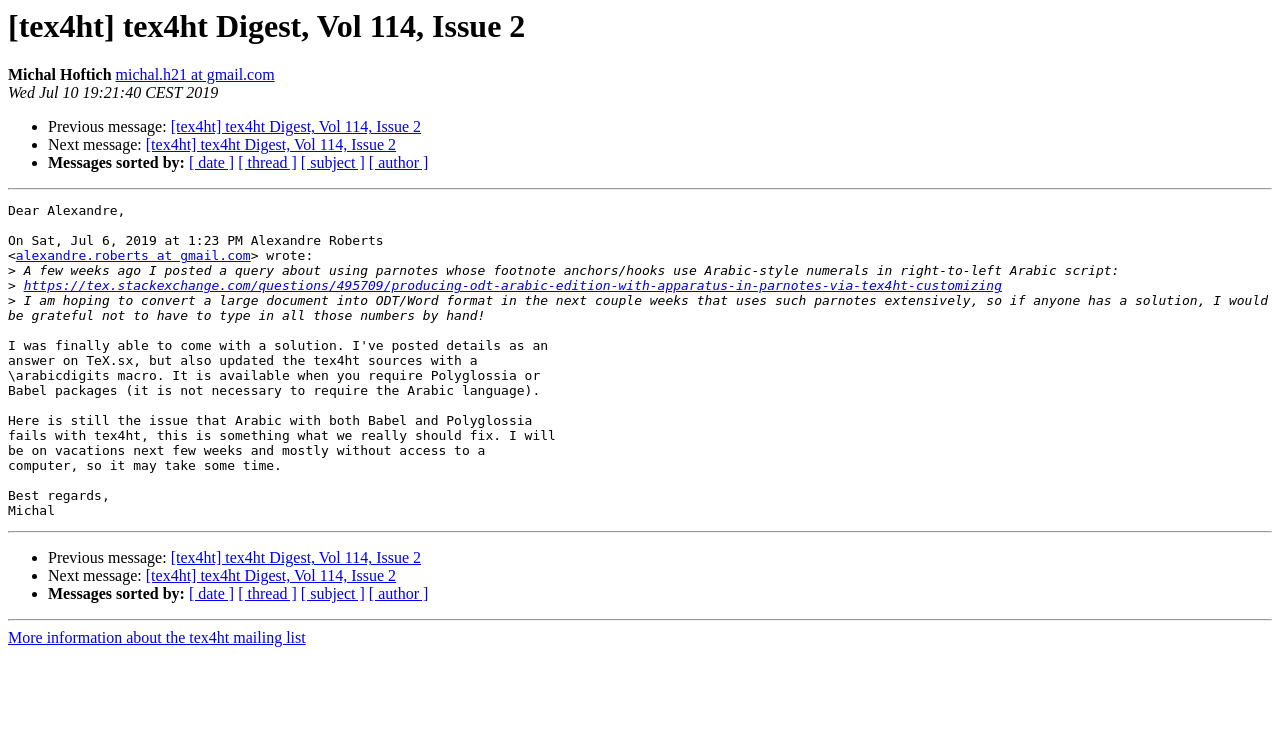Using the image as a reference, answer the following question in as much detail as possible:
How many links are there in the message body?

There are 2 links in the message body, which are the link to the original question and the link to the author's email address.